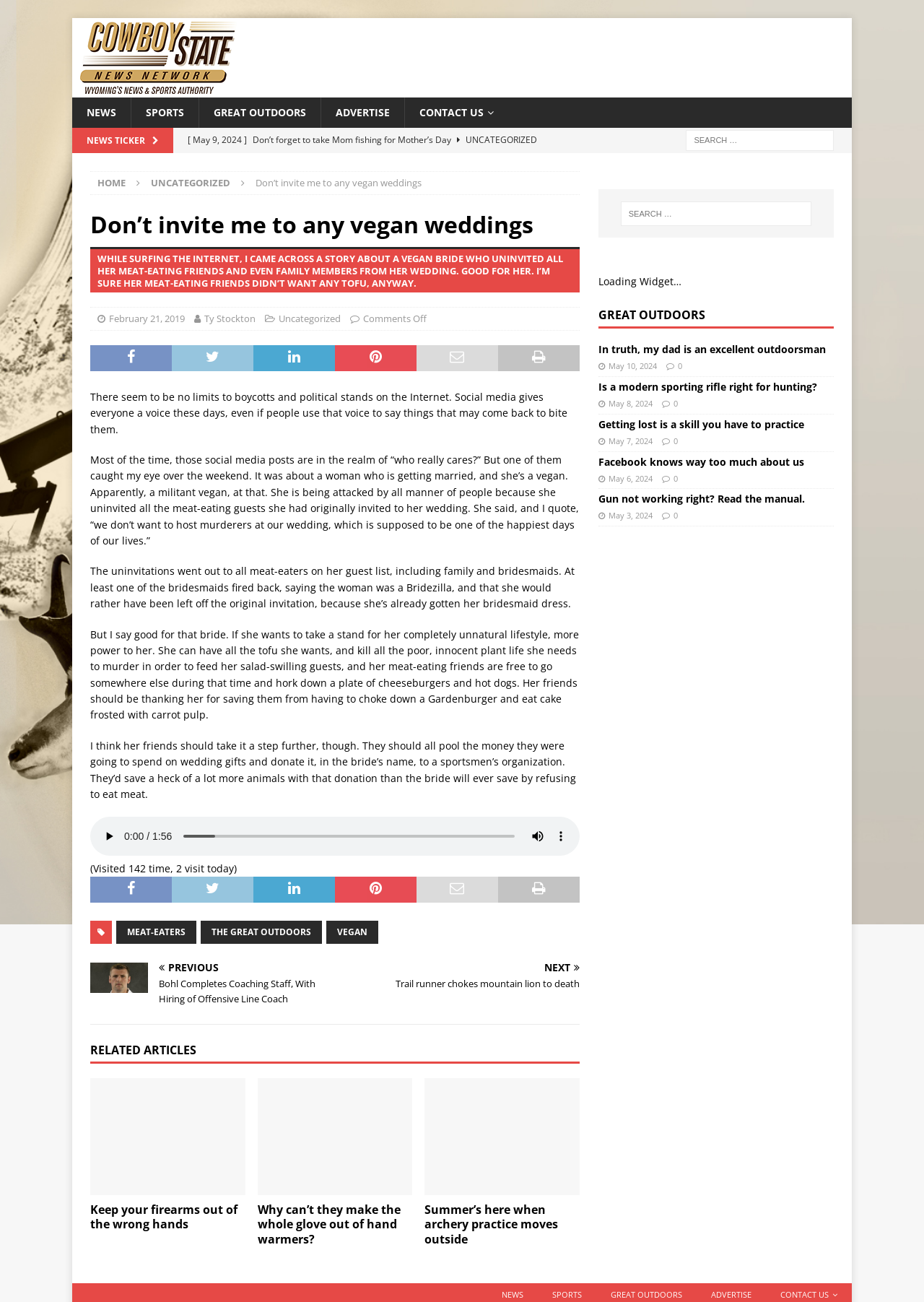Can you specify the bounding box coordinates for the region that should be clicked to fulfill this instruction: "Read the article 'Don’t invite me to any vegan weddings'".

[0.277, 0.136, 0.456, 0.146]